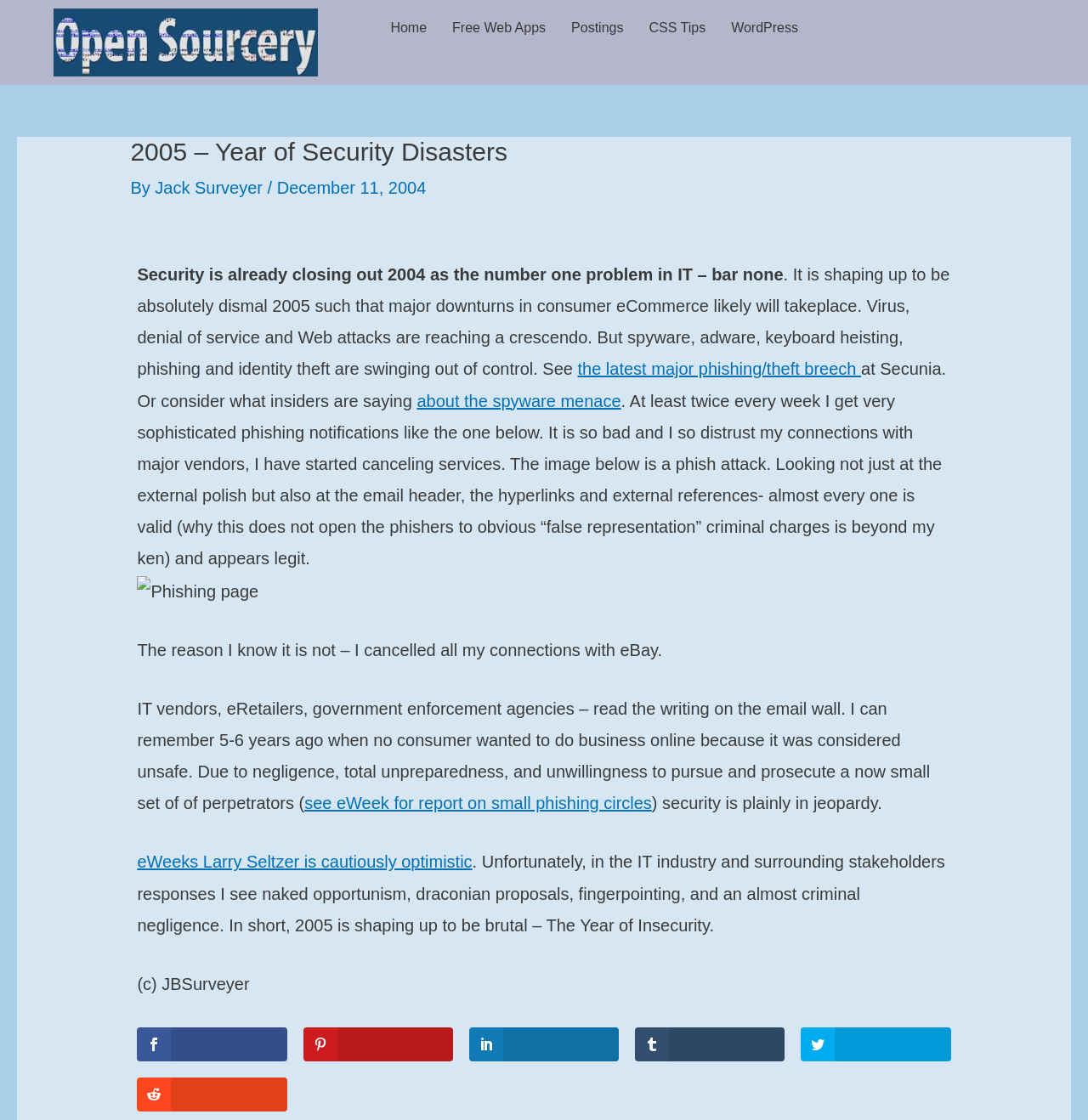Please find the bounding box coordinates for the clickable element needed to perform this instruction: "Click the link to eWeeks Larry Seltzer is cautiously optimistic".

[0.126, 0.761, 0.434, 0.778]